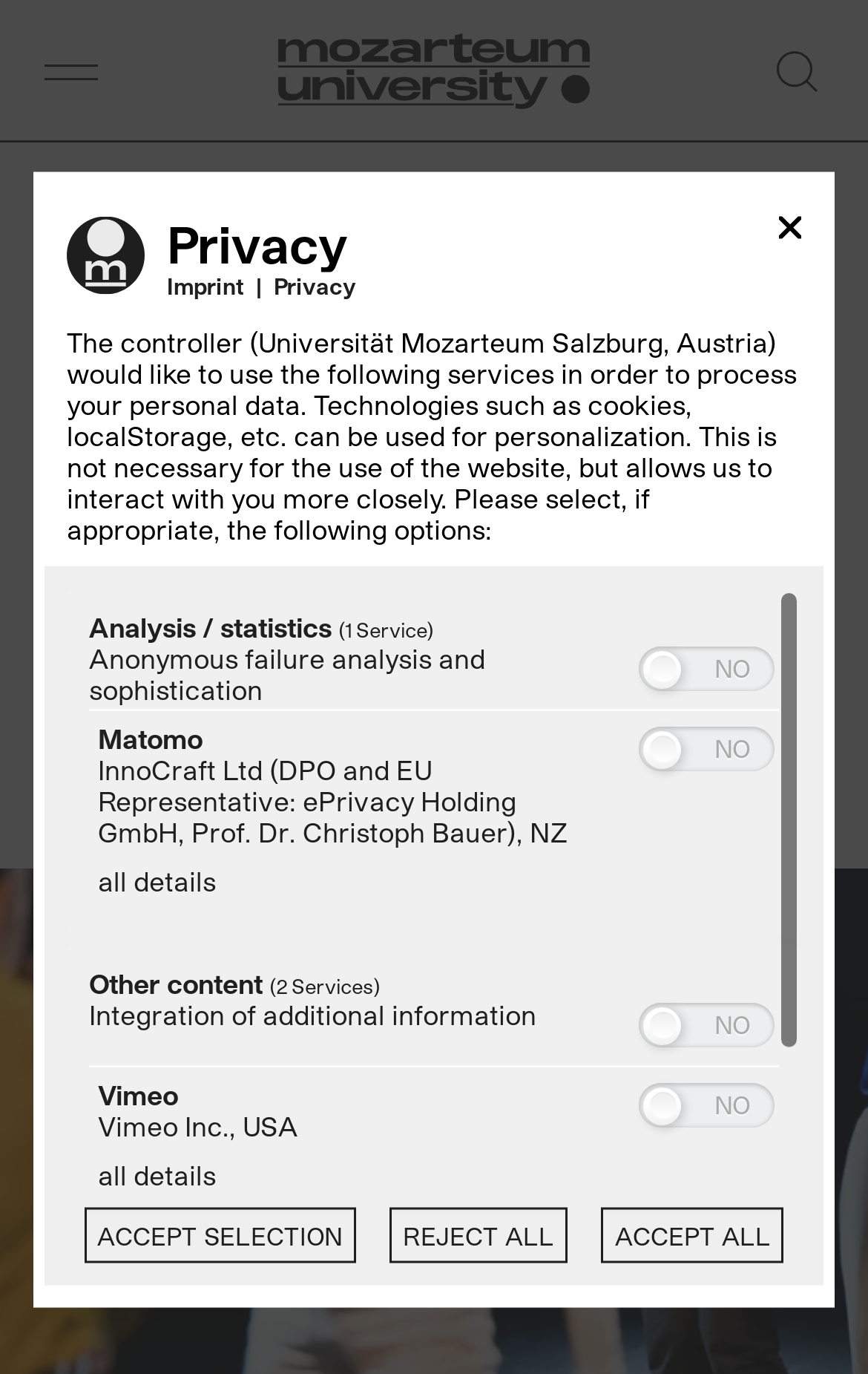What is the name of the person mentioned on the webpage?
Using the screenshot, give a one-word or short phrase answer.

Iris Wagner